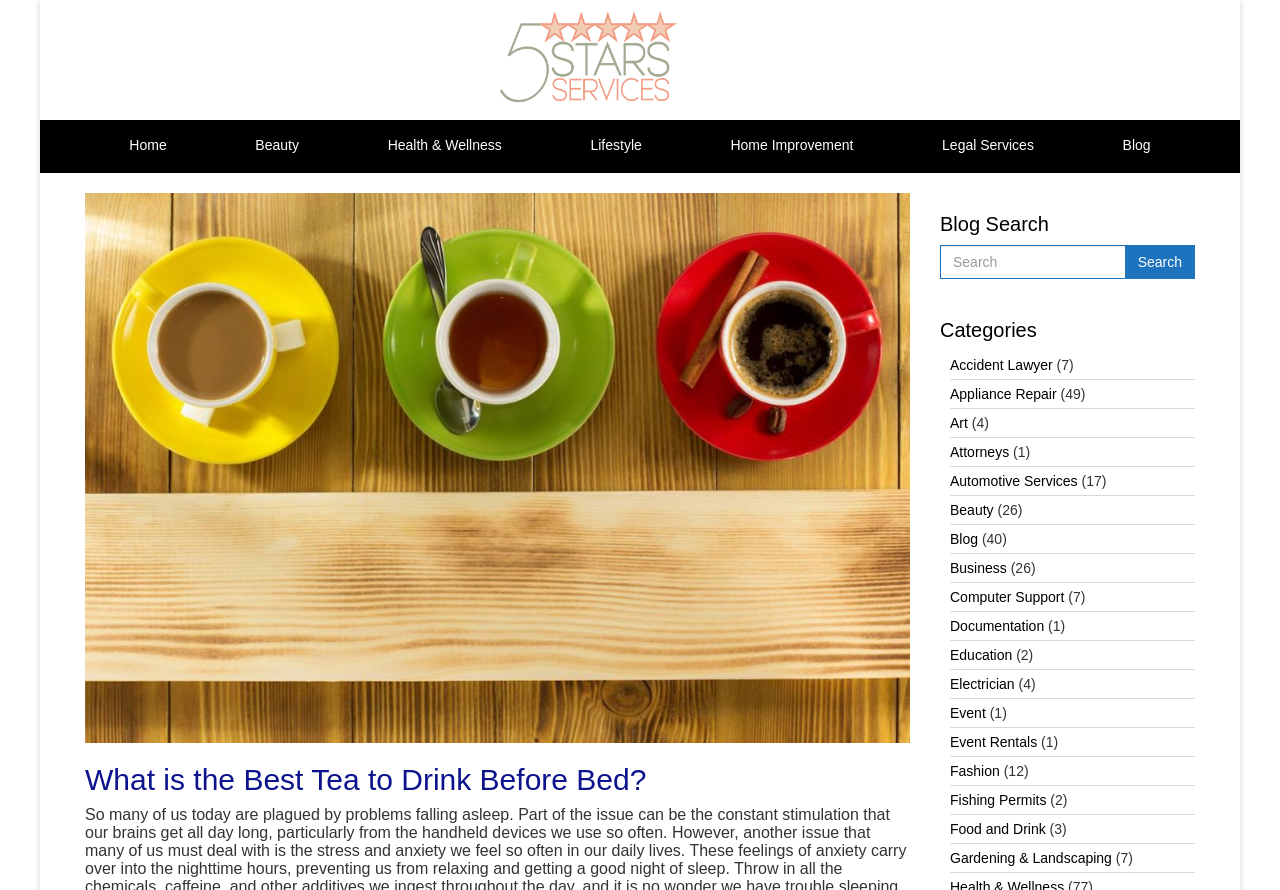Identify the bounding box coordinates for the element you need to click to achieve the following task: "Browse the Beauty category". The coordinates must be four float values ranging from 0 to 1, formatted as [left, top, right, bottom].

[0.742, 0.564, 0.776, 0.582]